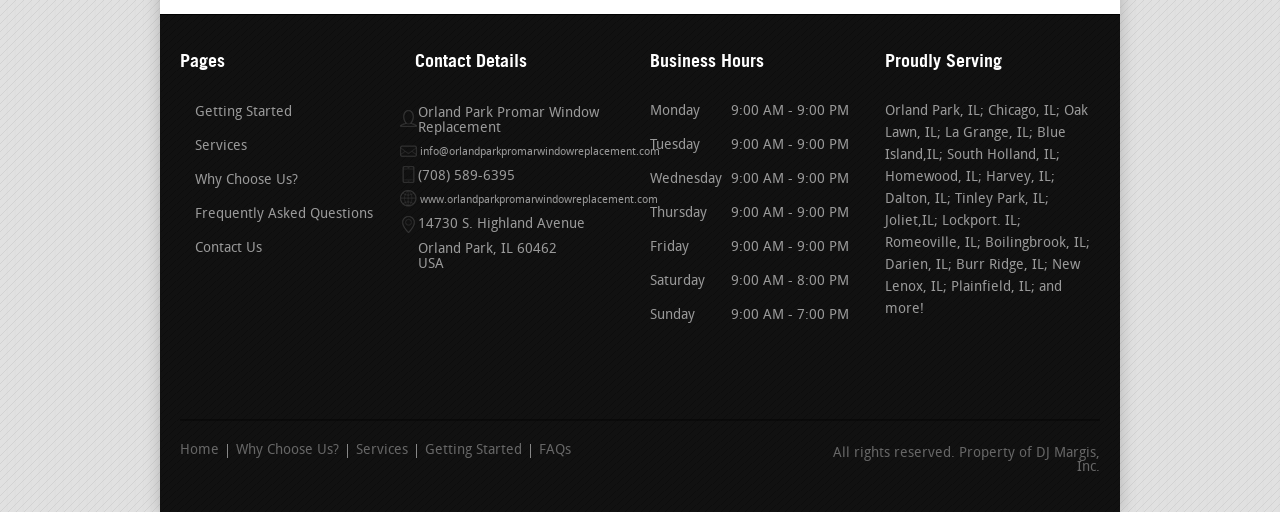Determine the bounding box coordinates of the clickable element to achieve the following action: 'Click on Getting Started'. Provide the coordinates as four float values between 0 and 1, formatted as [left, top, right, bottom].

[0.141, 0.205, 0.228, 0.234]